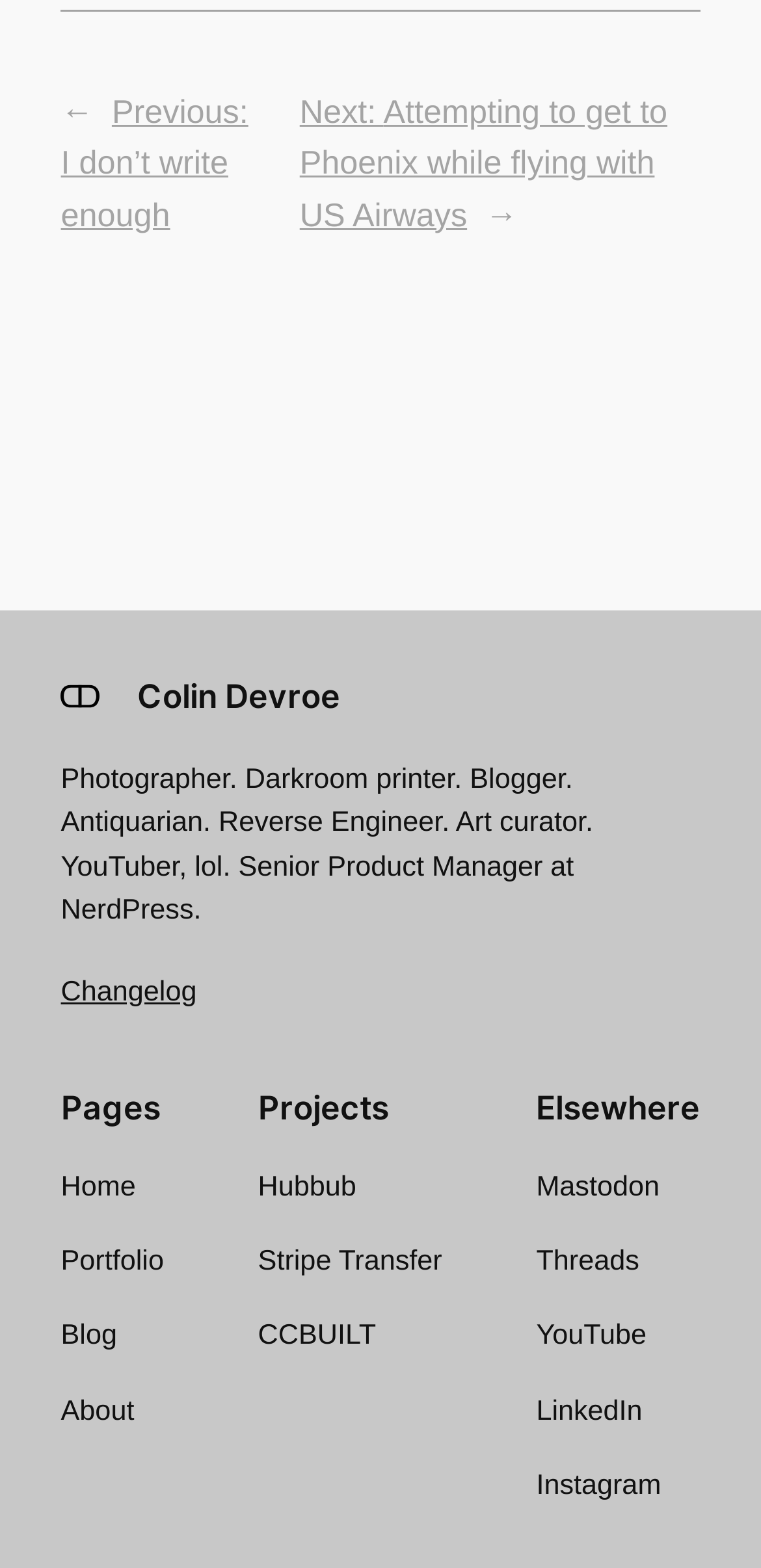Determine the coordinates of the bounding box that should be clicked to complete the instruction: "go to home page". The coordinates should be represented by four float numbers between 0 and 1: [left, top, right, bottom].

[0.08, 0.743, 0.178, 0.771]